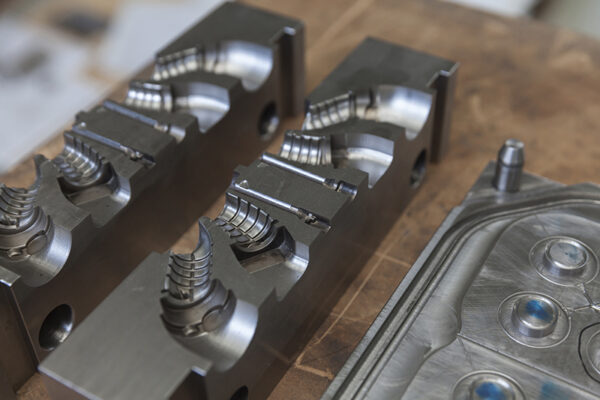Provide a one-word or one-phrase answer to the question:
What is the purpose of the channels in the mold?

Facilitate molten plastic flow